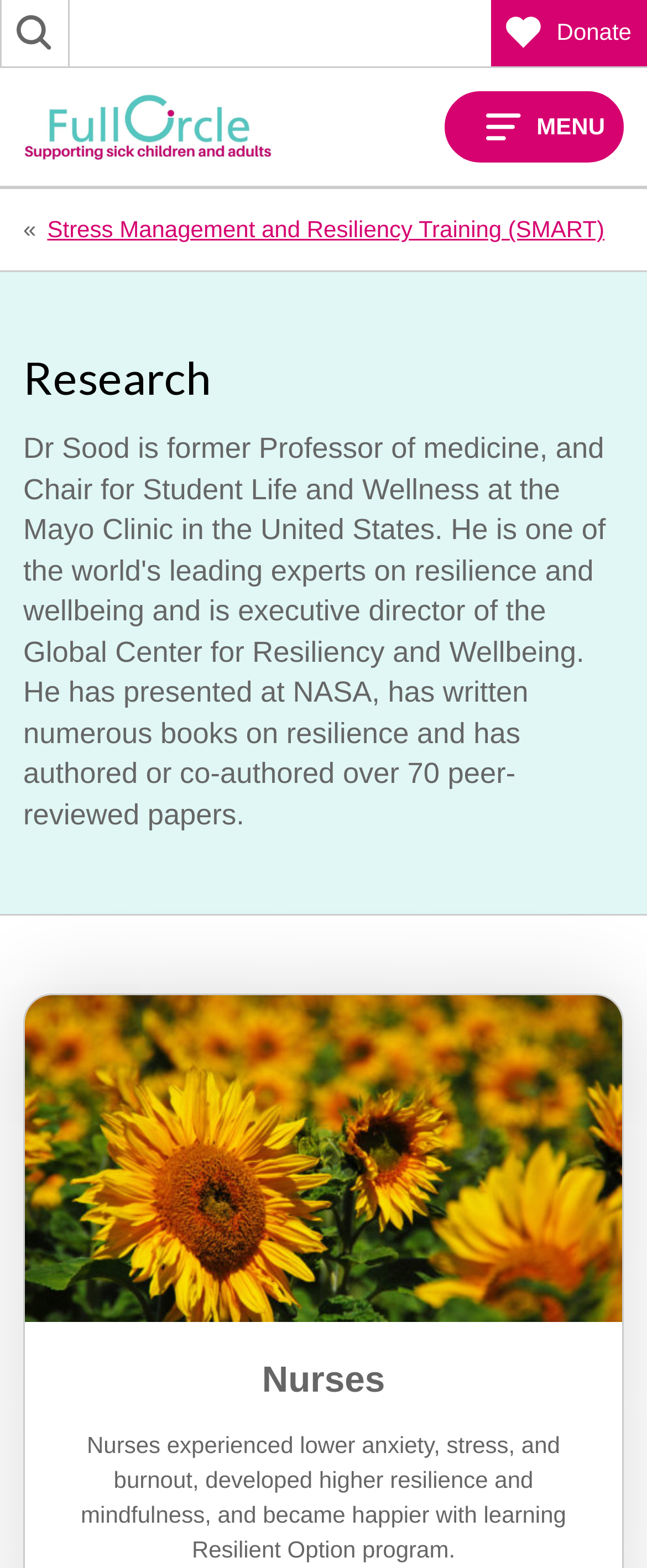What is the effect of the Resilient Option program on nurses?
Utilize the information in the image to give a detailed answer to the question.

The effect of the Resilient Option program on nurses can be found in the static text located at the bottom of the webpage, which states that 'Nurses experienced lower anxiety, stress, and burnout, developed higher resilience and mindfulness, and became happier with learning Resilient Option program'.